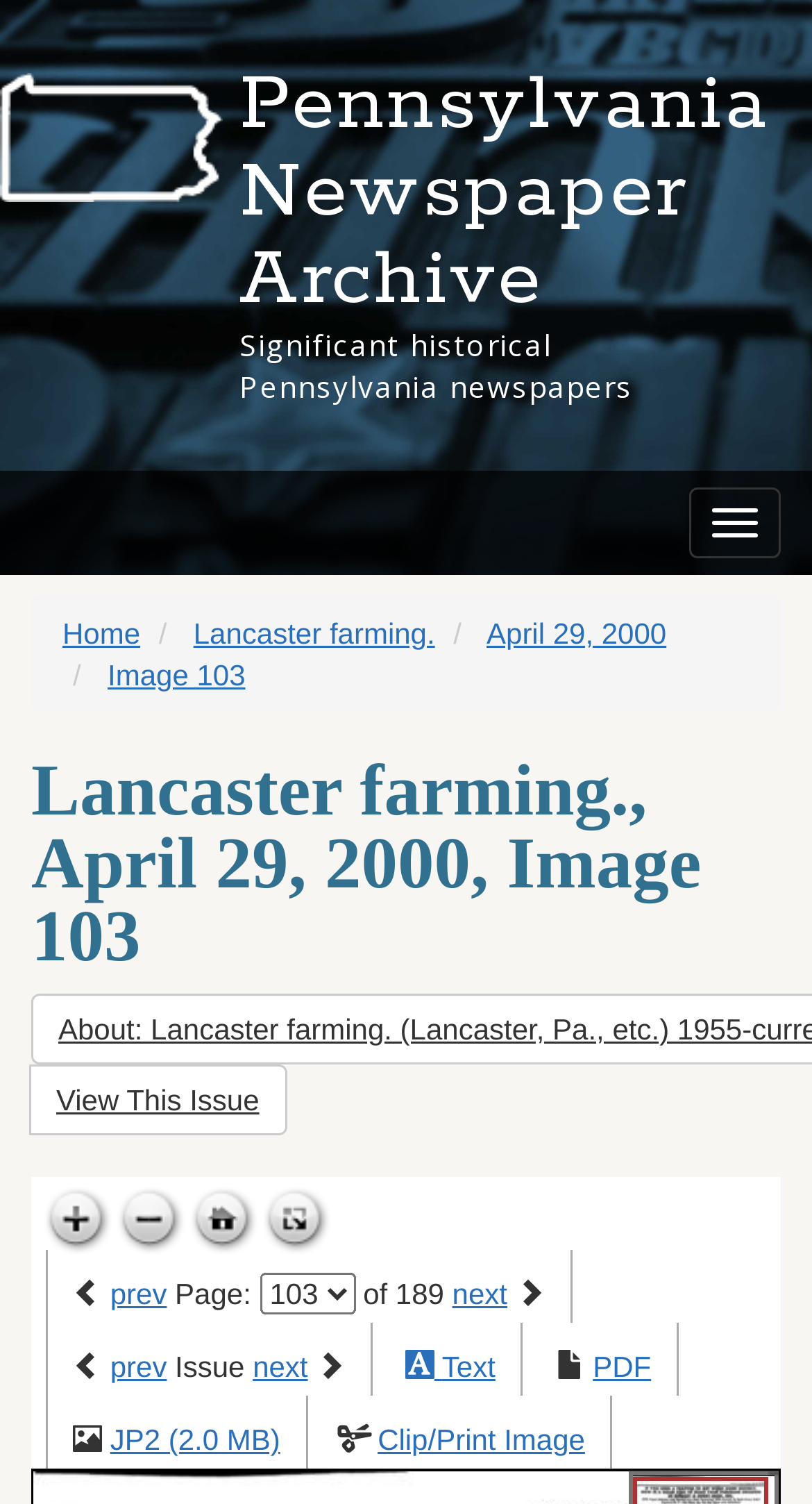Please find the bounding box coordinates of the element that needs to be clicked to perform the following instruction: "Go to the home page". The bounding box coordinates should be four float numbers between 0 and 1, represented as [left, top, right, bottom].

[0.077, 0.41, 0.173, 0.432]